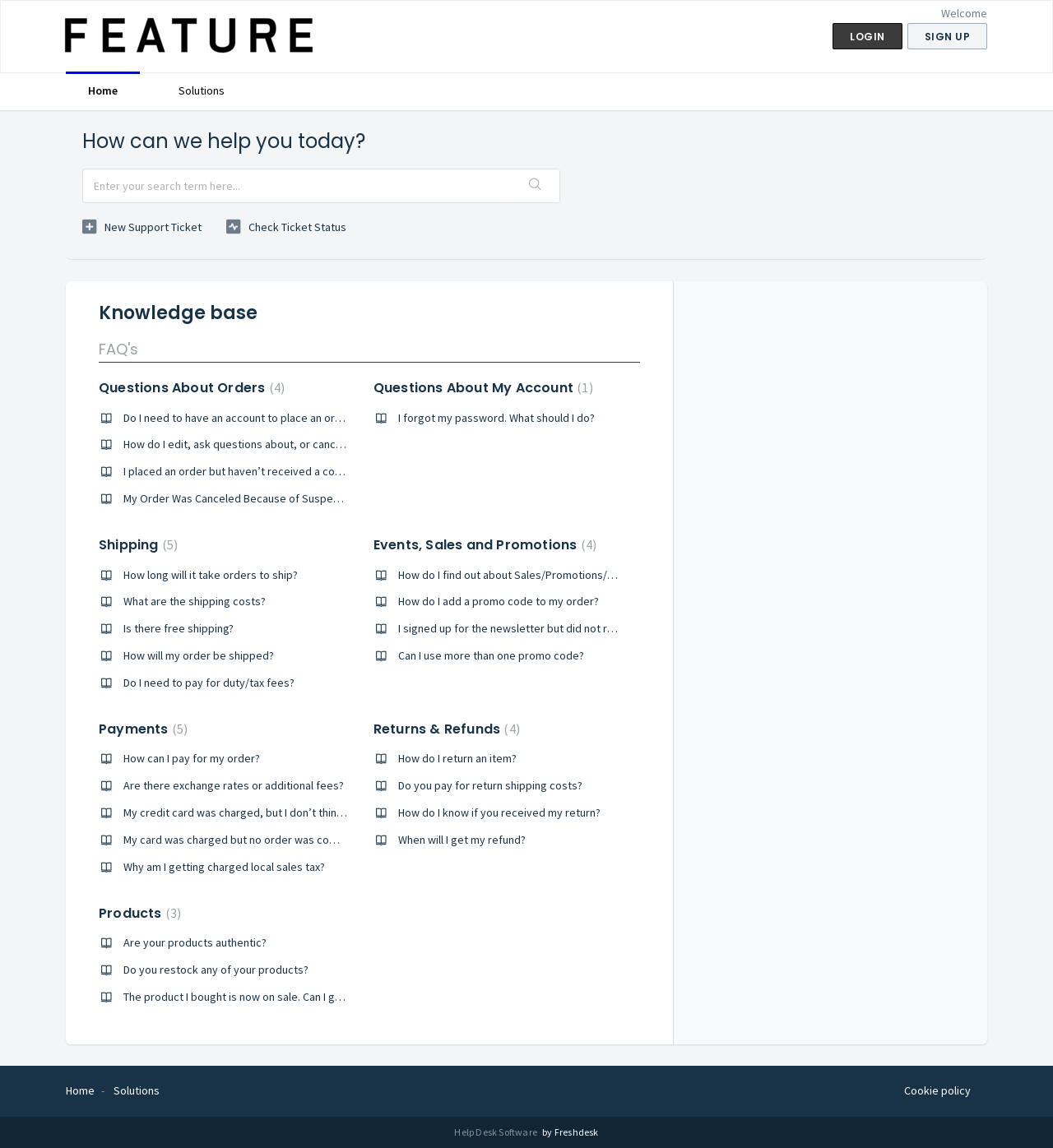What are the main categories of questions in the knowledge base? From the image, respond with a single word or brief phrase.

Orders, Account, Shipping, etc.